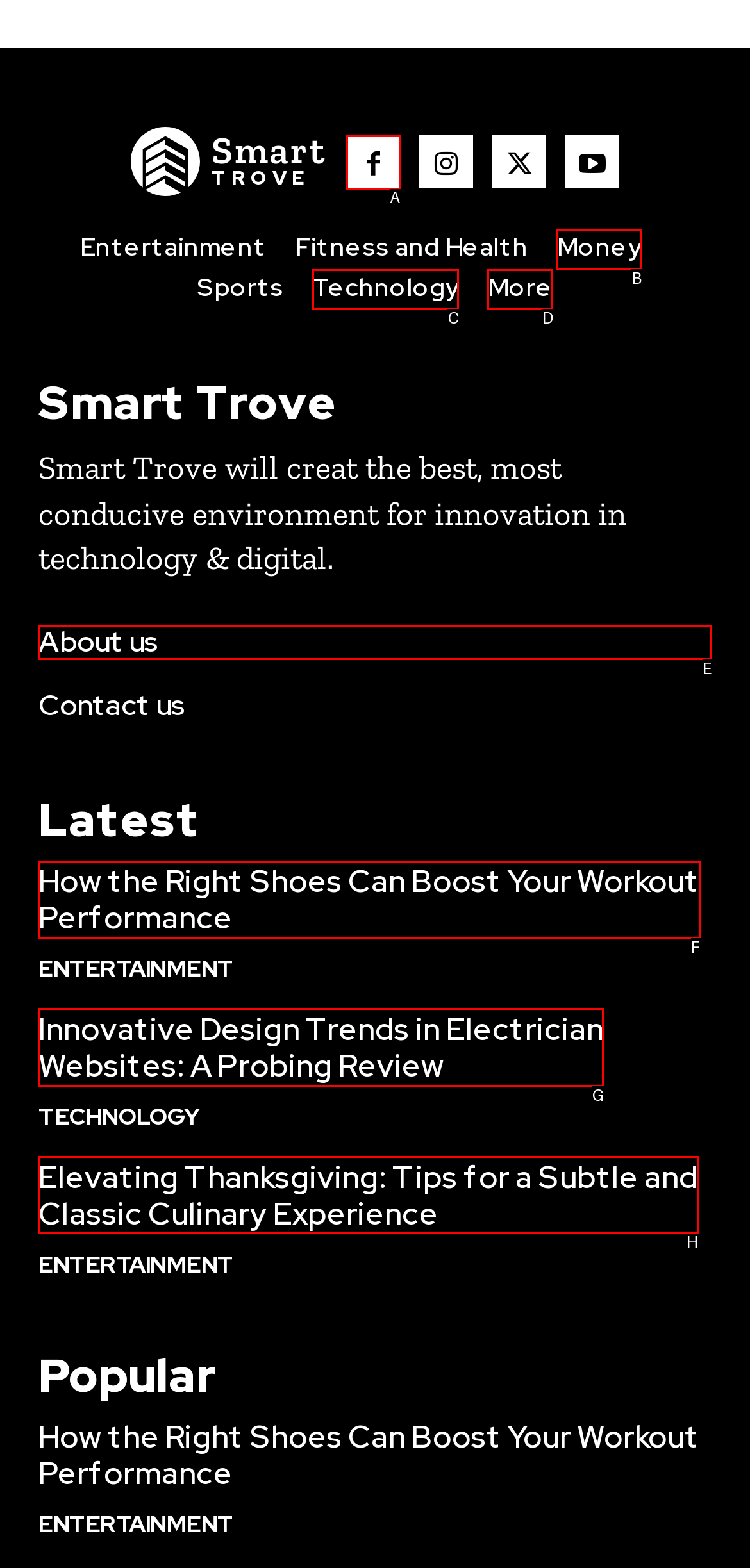Determine the letter of the element you should click to carry out the task: Learn about Innovative Design Trends in Electrician Websites
Answer with the letter from the given choices.

G